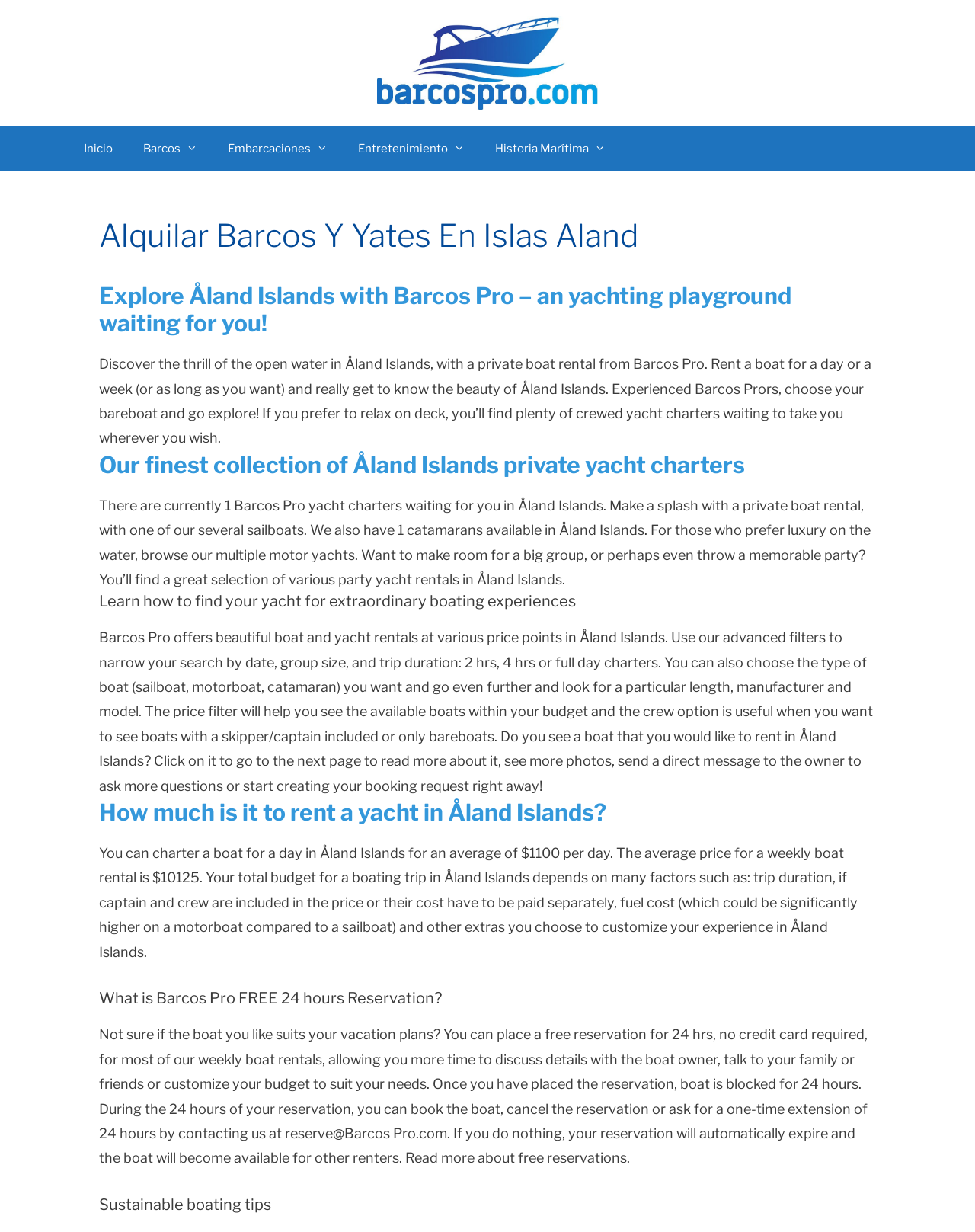From the webpage screenshot, predict the bounding box of the UI element that matches this description: "Inicio".

[0.07, 0.102, 0.131, 0.139]